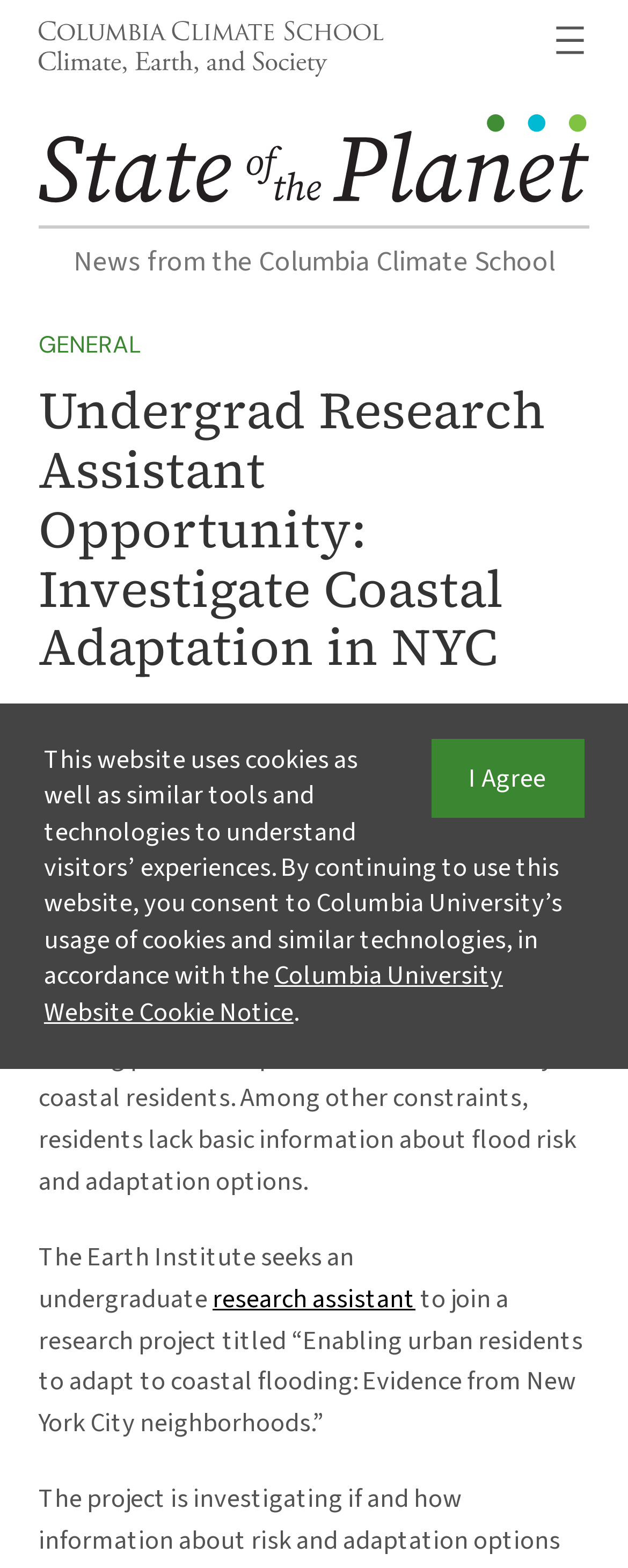Determine the bounding box for the HTML element described here: "Columbia University Website Cookie Notice". The coordinates should be given as [left, top, right, bottom] with each number being a float between 0 and 1.

[0.07, 0.61, 0.801, 0.657]